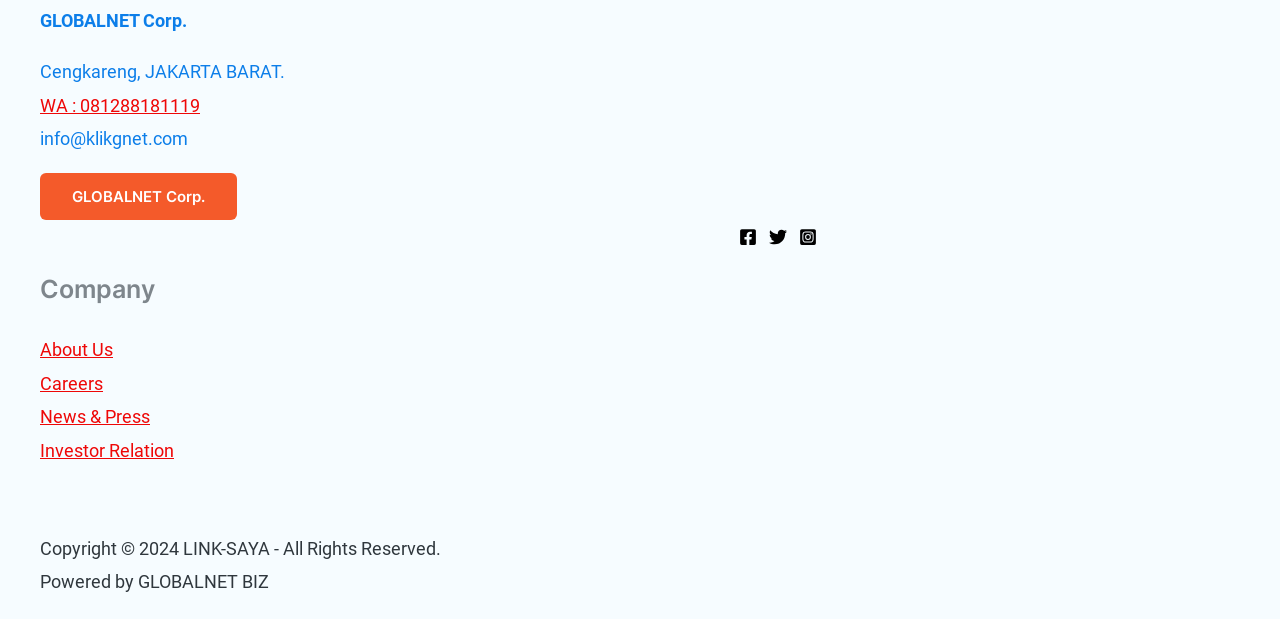Please provide a short answer using a single word or phrase for the question:
What is the year of copyright?

2024